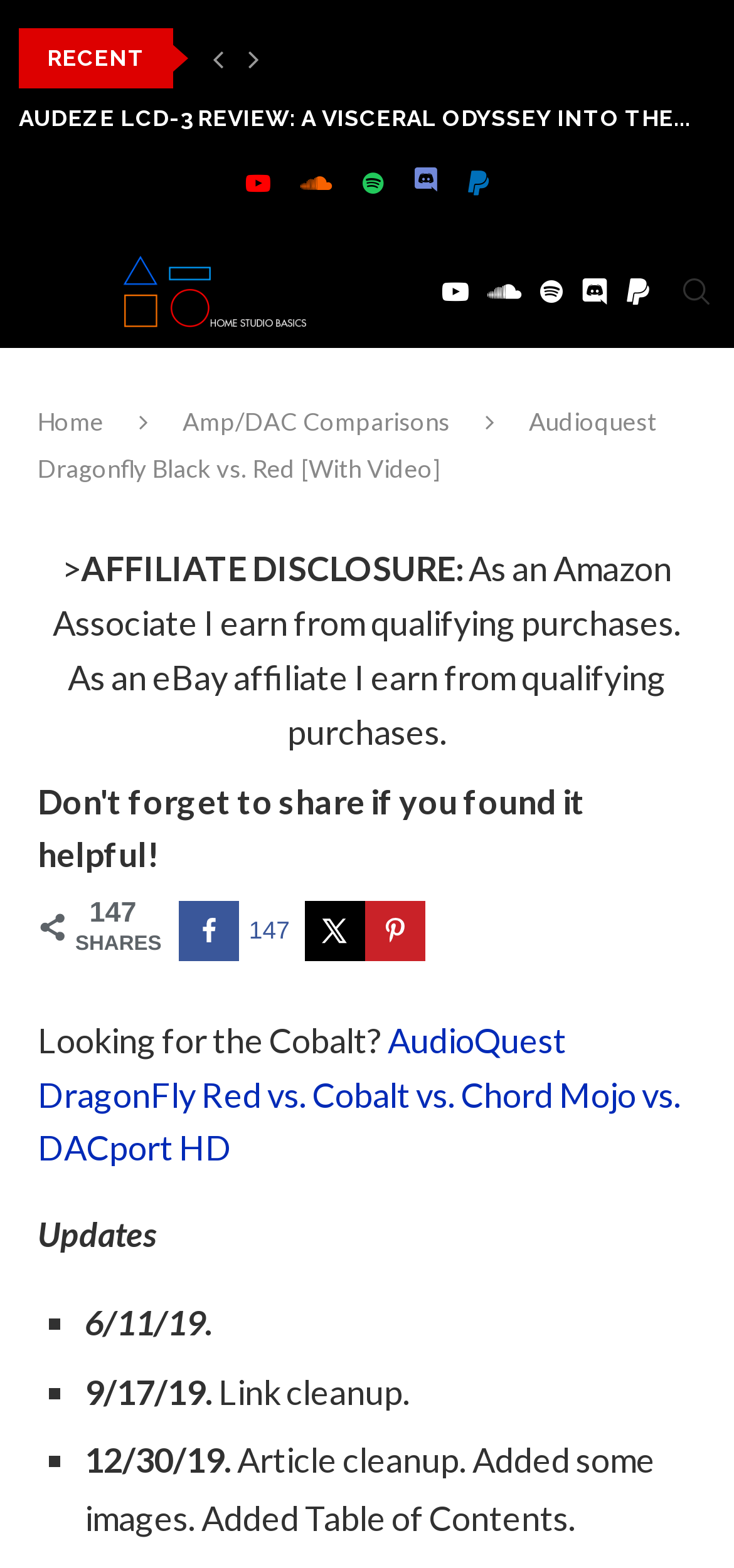Refer to the element description title="Day By Day" and identify the corresponding bounding box in the screenshot. Format the coordinates as (top-left x, top-left y, bottom-right x, bottom-right y) with values in the range of 0 to 1.

None